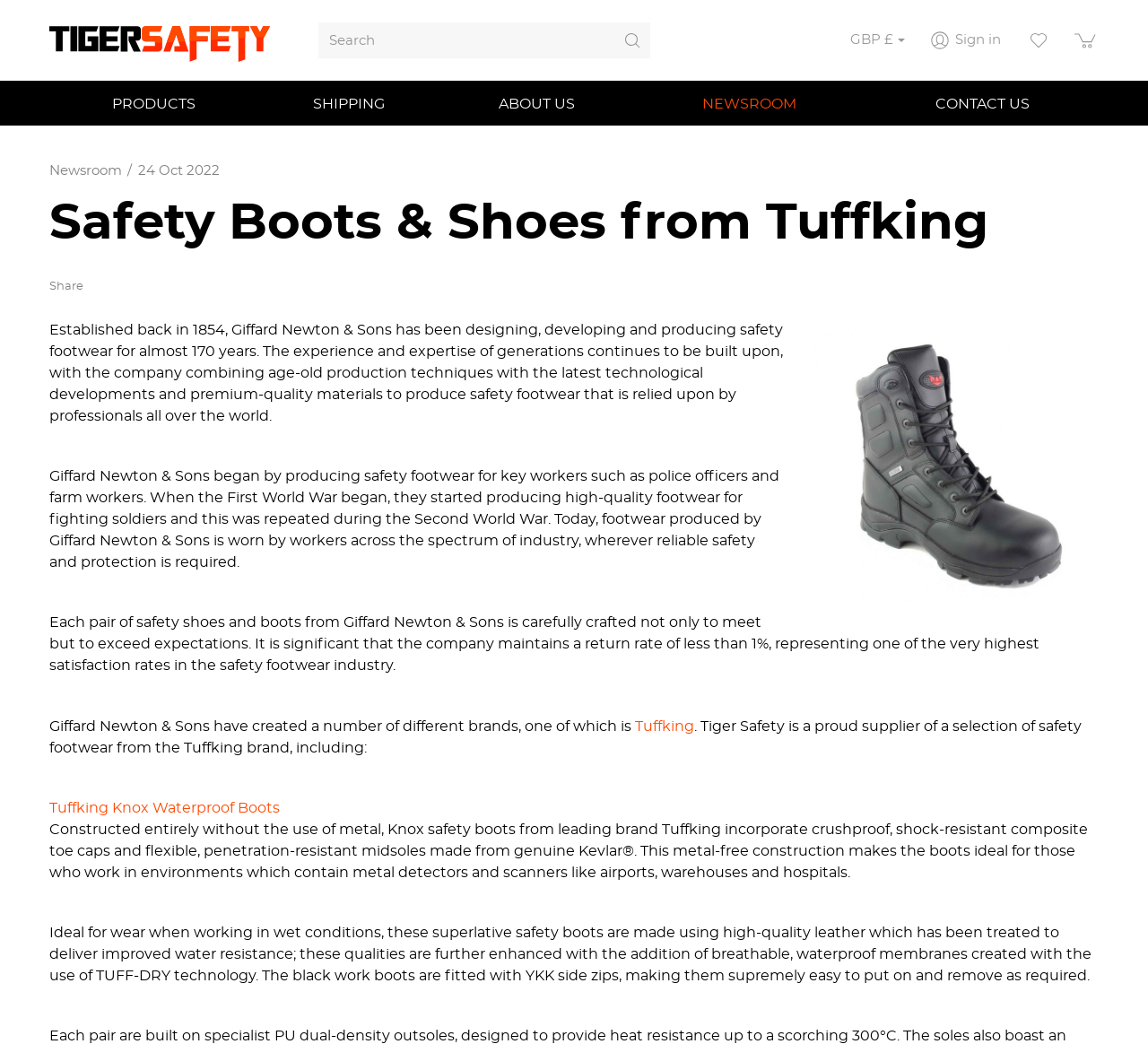Please analyze the image and provide a thorough answer to the question:
What is the return rate of Giffard Newton & Sons' safety footwear?

The return rate of Giffard Newton & Sons' safety footwear is less than 1%, which represents one of the very highest satisfaction rates in the safety footwear industry.